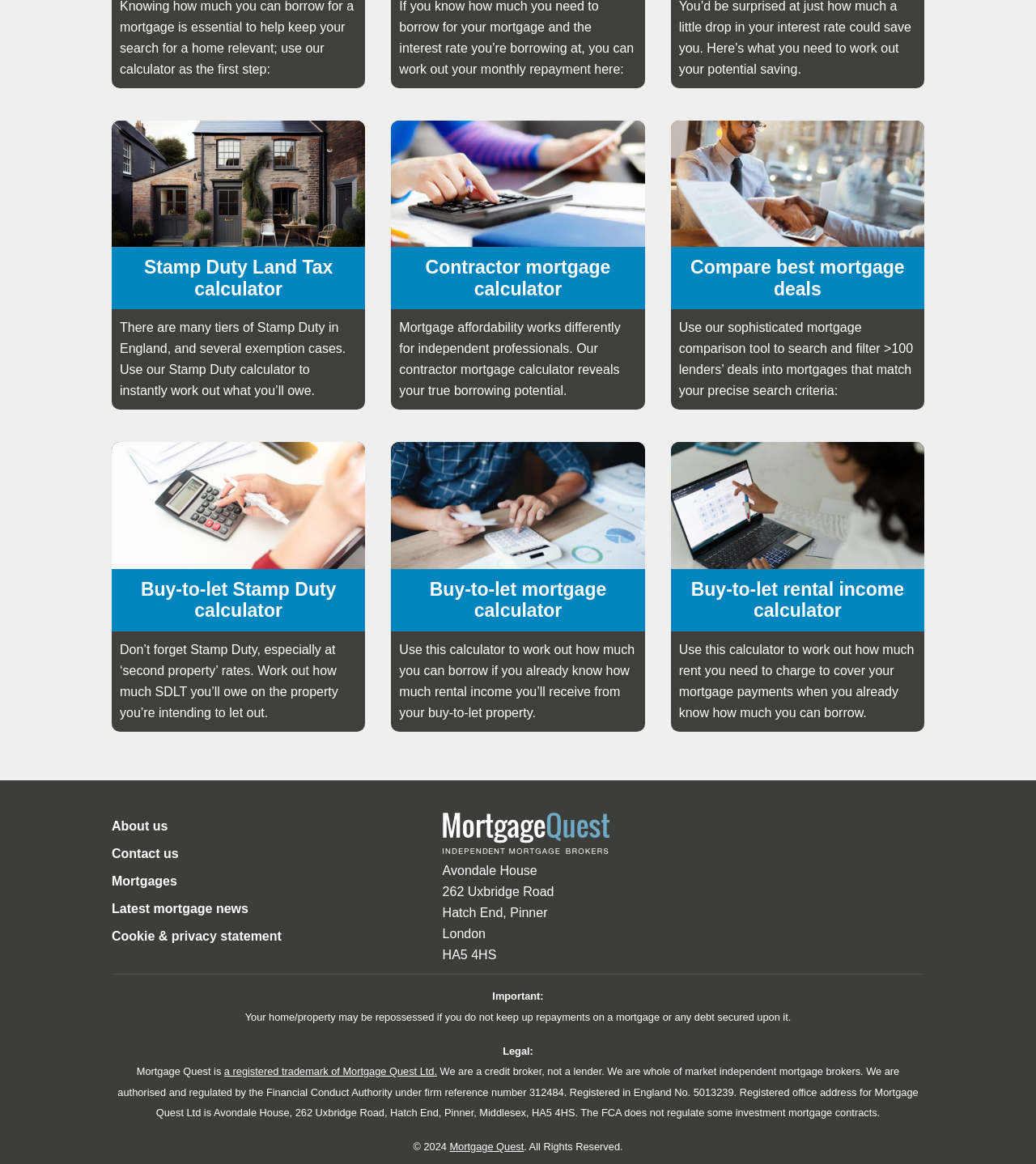What is the warning message about mortgage repayments?
Give a comprehensive and detailed explanation for the question.

I found the warning message by looking at the static text elements at the bottom of the page, which provide important information about mortgage repayments.